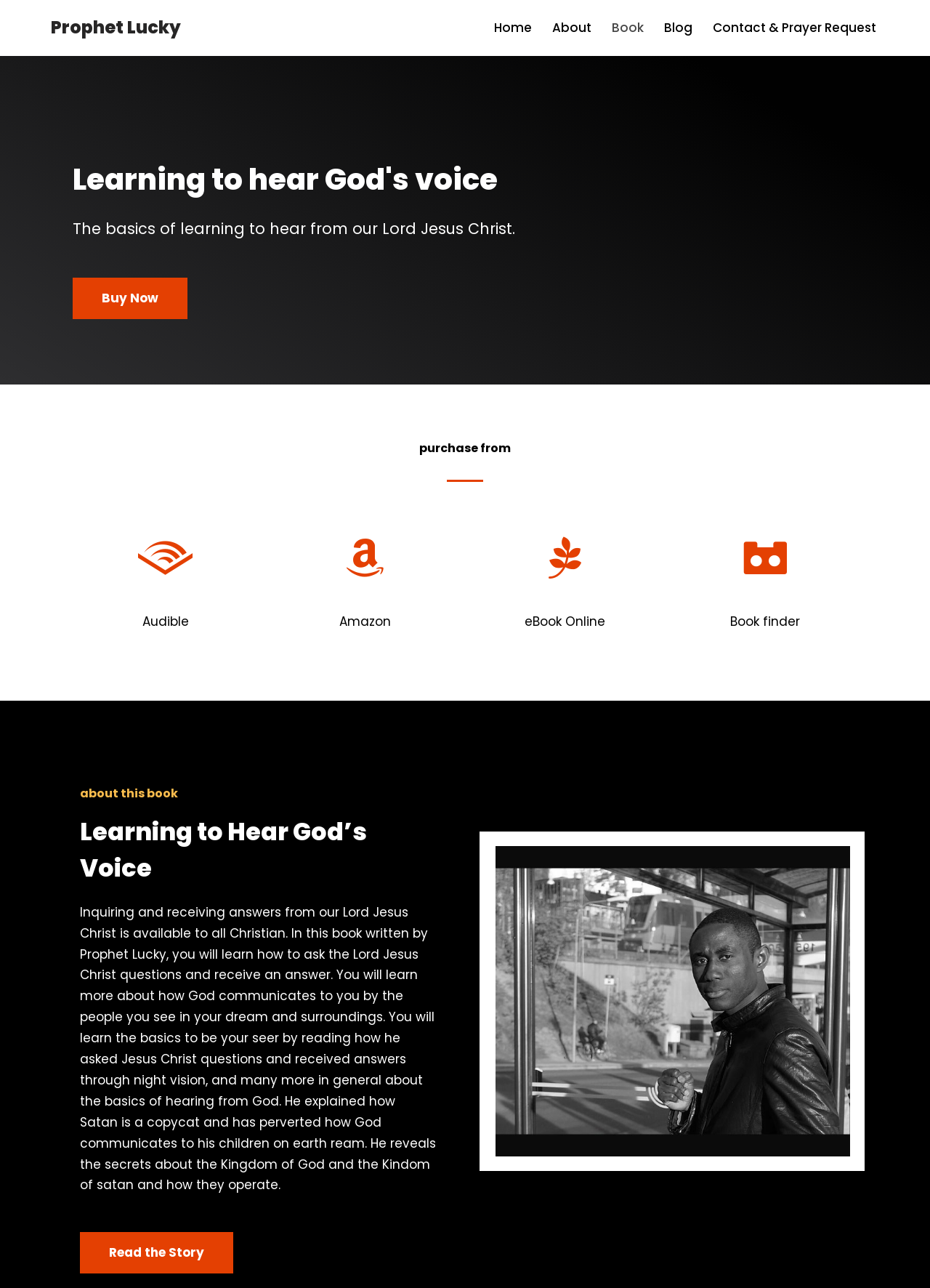Locate the bounding box coordinates of the area you need to click to fulfill this instruction: 'Read the Story'. The coordinates must be in the form of four float numbers ranging from 0 to 1: [left, top, right, bottom].

[0.086, 0.957, 0.251, 0.989]